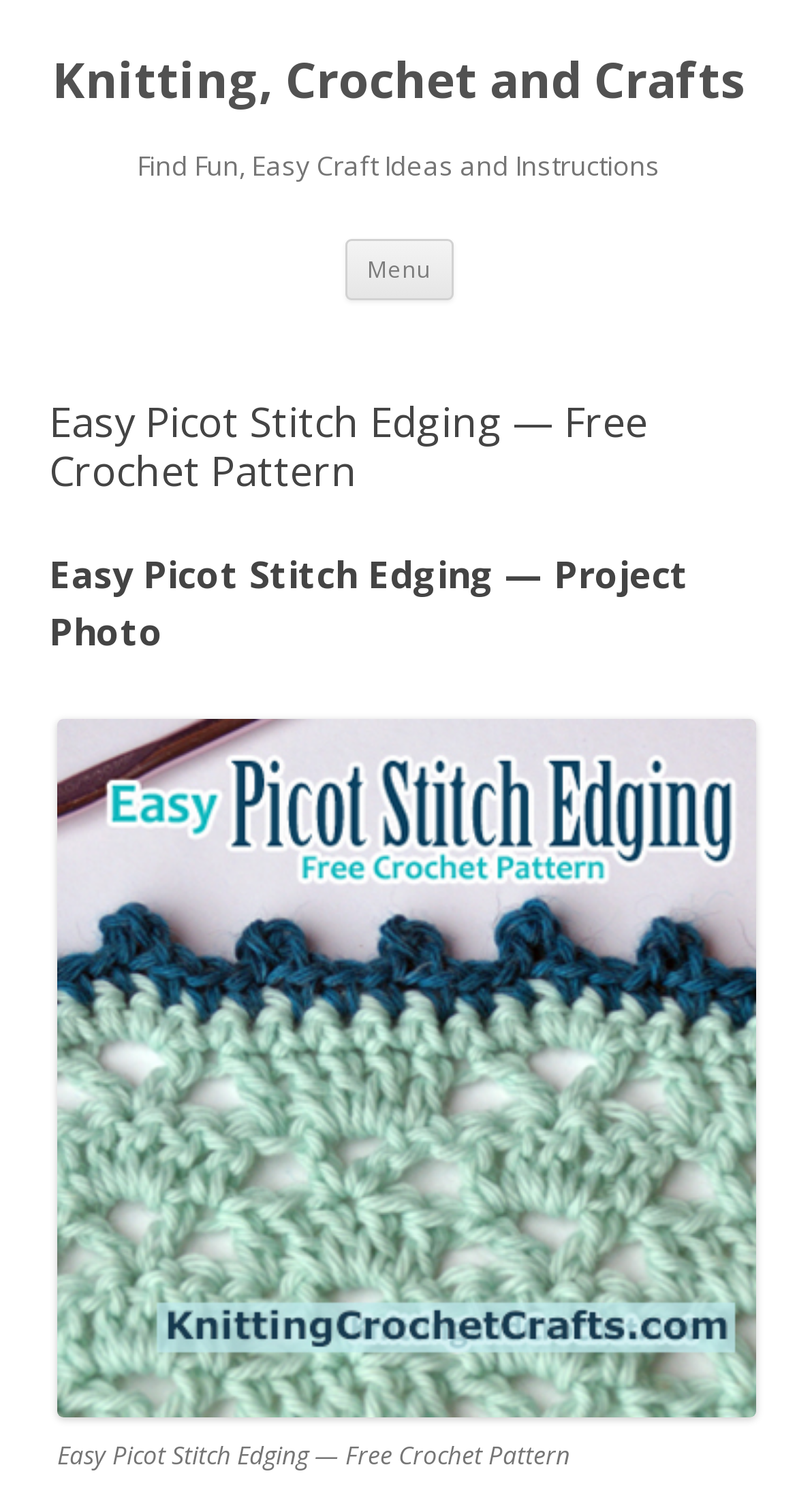What is the 'Skip to content' link for?
Please provide a comprehensive answer based on the details in the screenshot.

The 'Skip to content' link is likely provided for accessibility purposes, allowing users to bypass the navigation menu and other non-essential content and jump directly to the main content of the webpage, which in this case is the crochet pattern or tutorial.